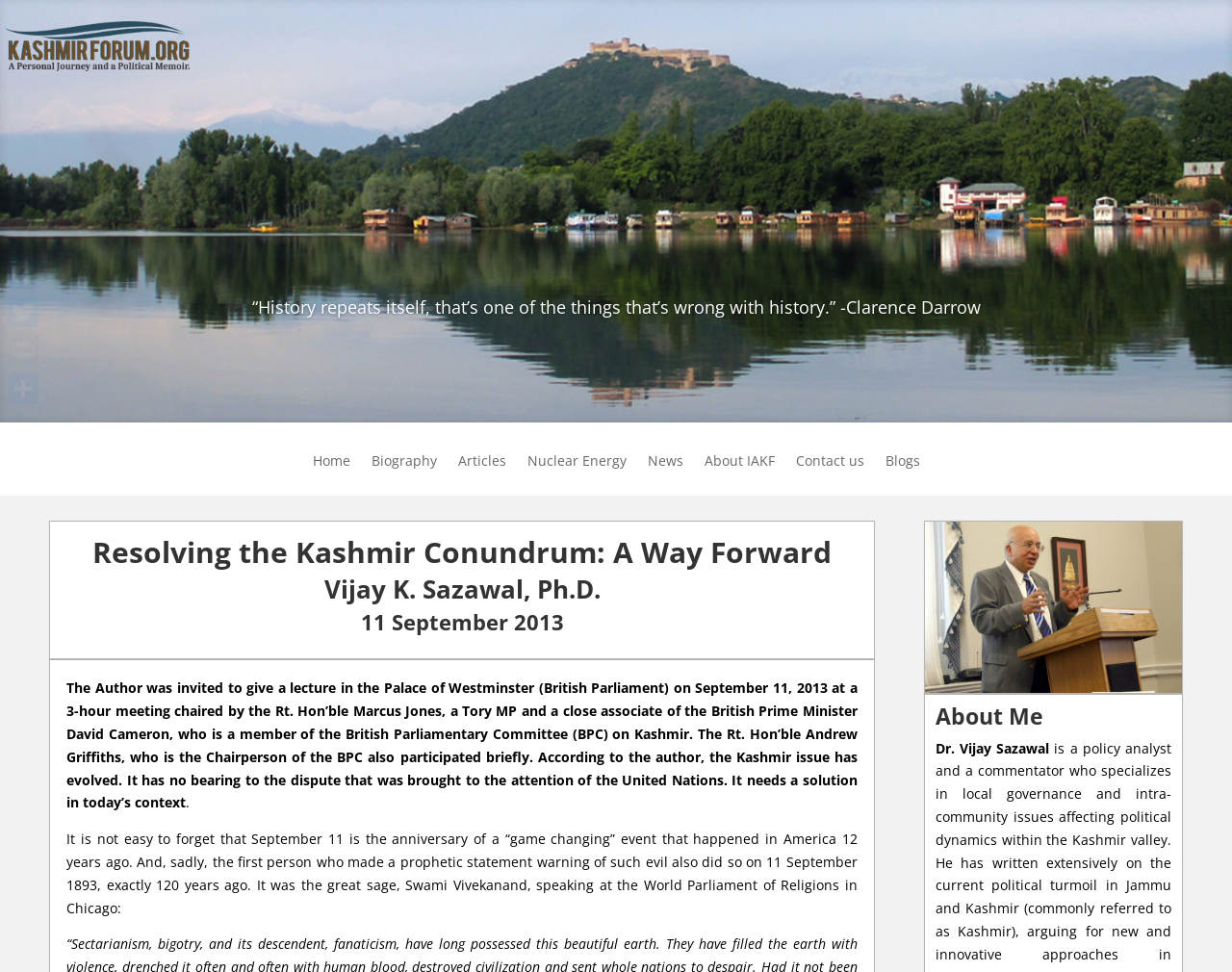Write an elaborate caption that captures the essence of the webpage.

The webpage is about the Kashmir issue, with a focus on resolving the conundrum. At the top, there is a logo of "Kashmir Forum" accompanied by a link to the forum. A search box is located to the right of the logo, allowing users to search for specific content.

Below the search box, there is a table layout that takes up most of the page. Within this layout, there is a quote from Clarence Darrow, followed by a navigation menu with links to various sections of the website, including "Home", "Biography", "Articles", "Nuclear Energy", "News", "About IAKF", "Contact us", and "Blogs".

The main content of the page is divided into two sections. On the left, there is a heading that reads "Resolving the Kashmir Conundrum: A Way Forward" by Vijay K. Sazawal, Ph.D., with the date "11 September 2013" below it. This is followed by a lengthy article that discusses the Kashmir issue and its evolution over time.

On the right side of the page, there is a section dedicated to the author, Vijay Sazawal. It features a heading "About Me" and a brief description of the author, along with a link to more information about him. Below this section, there is an image of the author.

At the bottom of the page, there are social media links to Facebook, Twitter, and a "Print" and "Share" option.